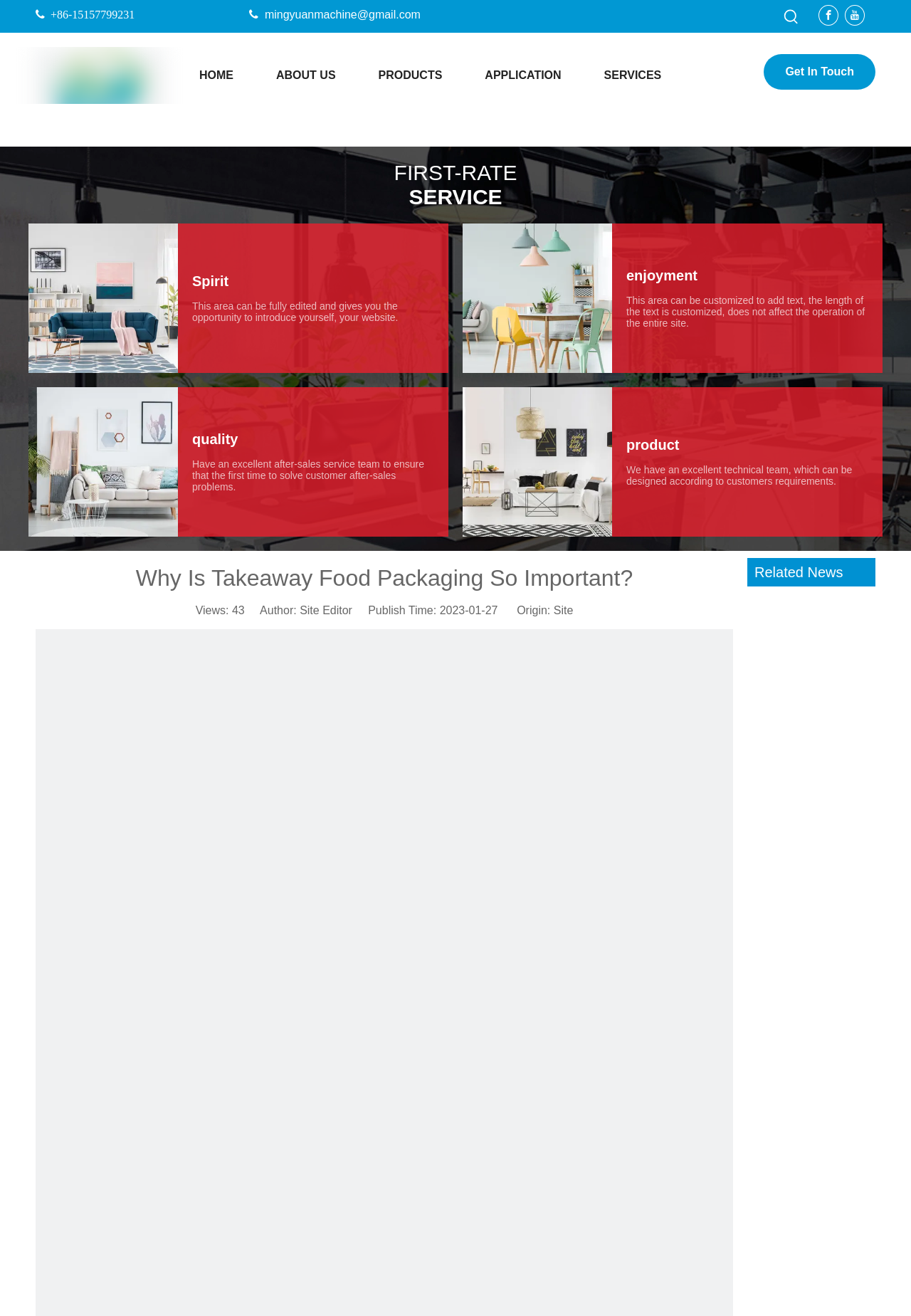Identify the bounding box coordinates for the UI element described as follows: "All Jobs". Ensure the coordinates are four float numbers between 0 and 1, formatted as [left, top, right, bottom].

None